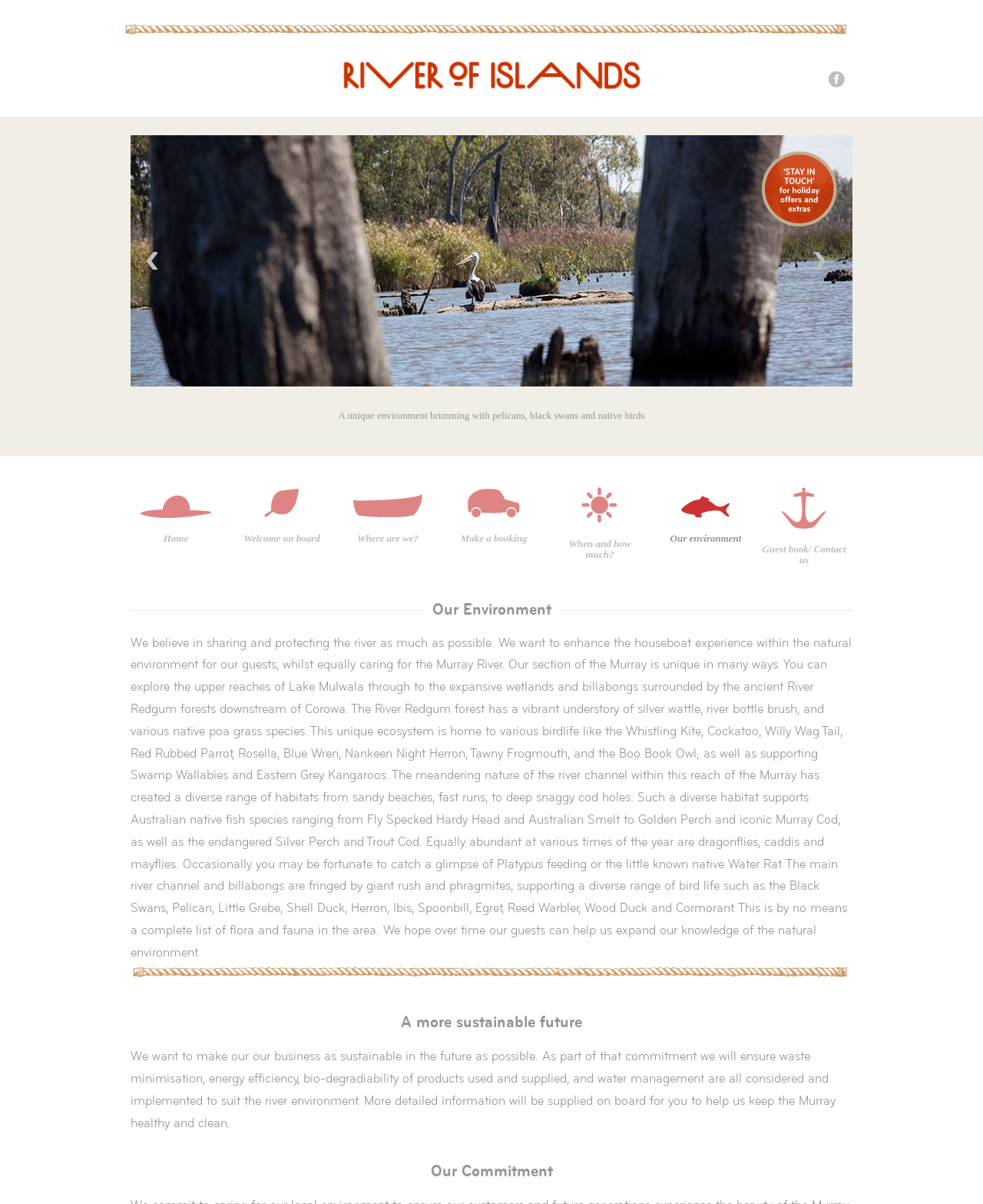Please specify the bounding box coordinates of the area that should be clicked to accomplish the following instruction: "Click on the 'Home' link". The coordinates should consist of four float numbers between 0 and 1, i.e., [left, top, right, bottom].

[0.133, 0.426, 0.225, 0.452]